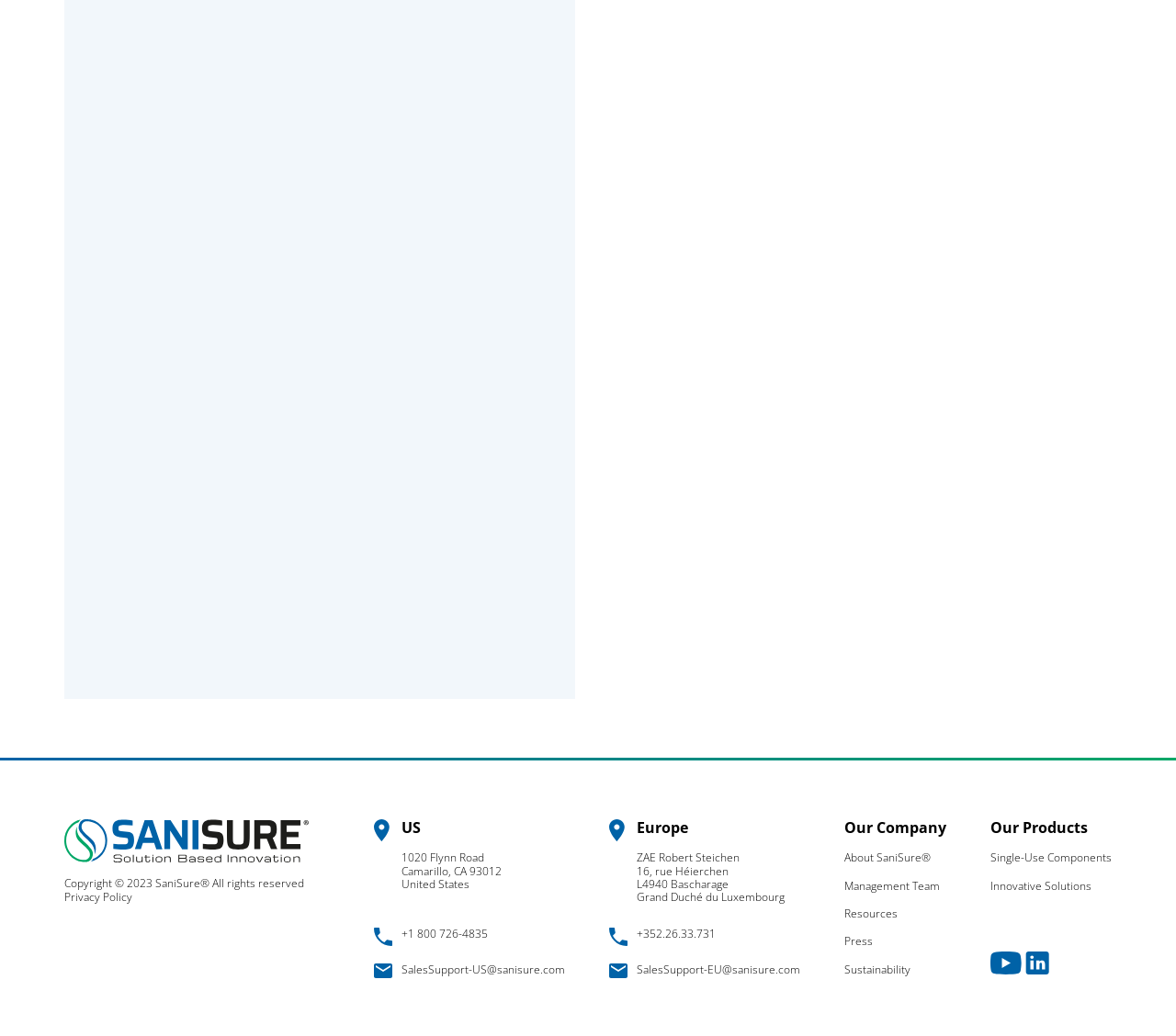Please find the bounding box coordinates of the element that must be clicked to perform the given instruction: "Learn about 'Sustainability'". The coordinates should be four float numbers from 0 to 1, i.e., [left, top, right, bottom].

[0.718, 0.928, 0.774, 0.943]